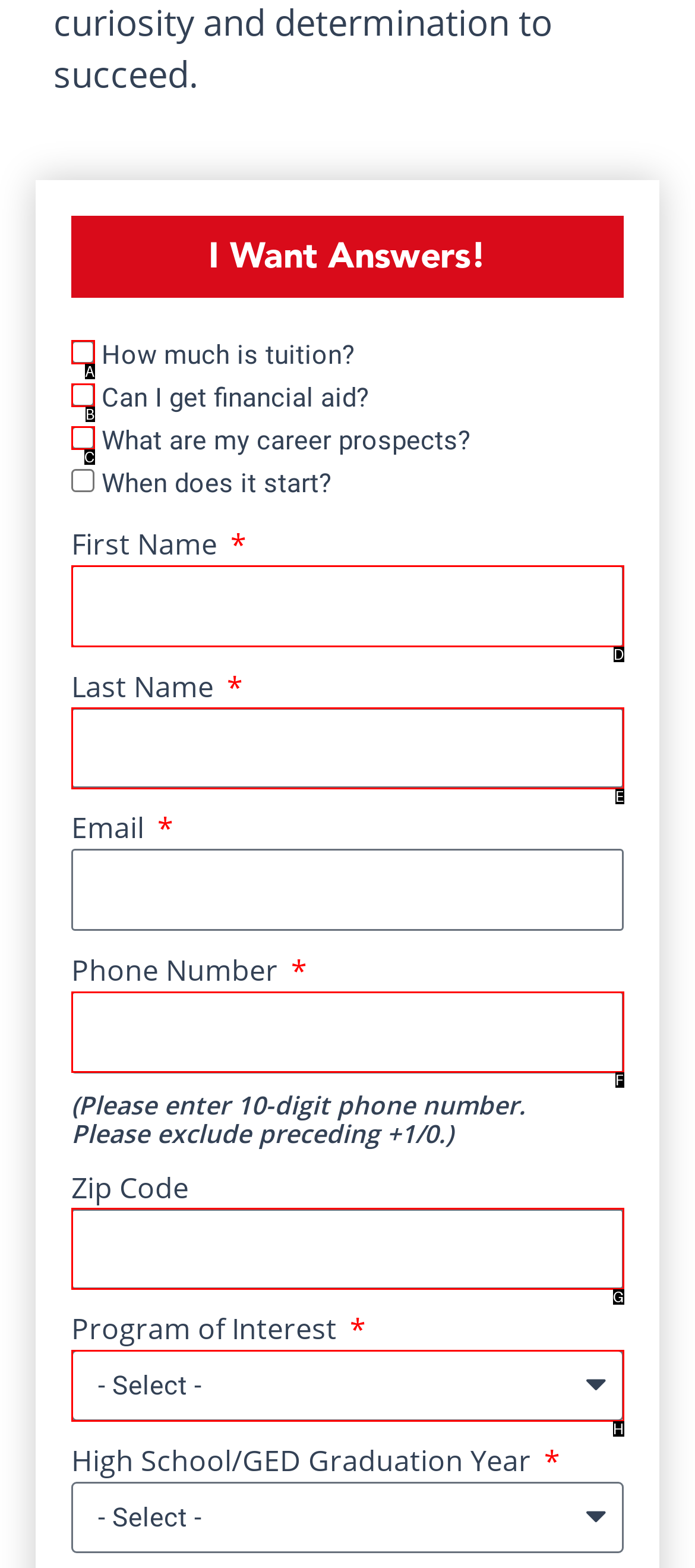Please identify the correct UI element to click for the task: Check 'How much is tuition?' Respond with the letter of the appropriate option.

A